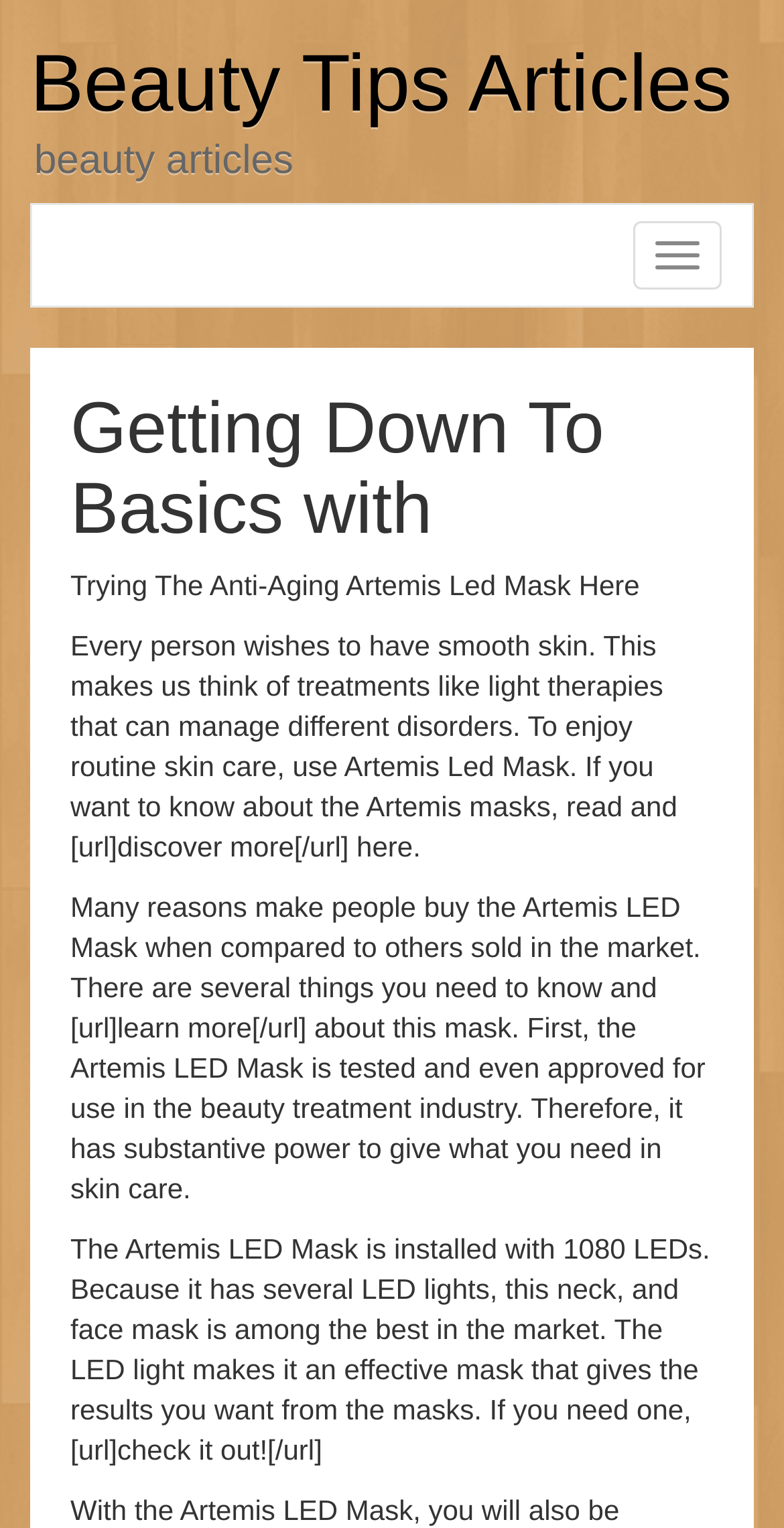What is the benefit of using the Artemis Led Mask? Based on the image, give a response in one word or a short phrase.

Smooth skin